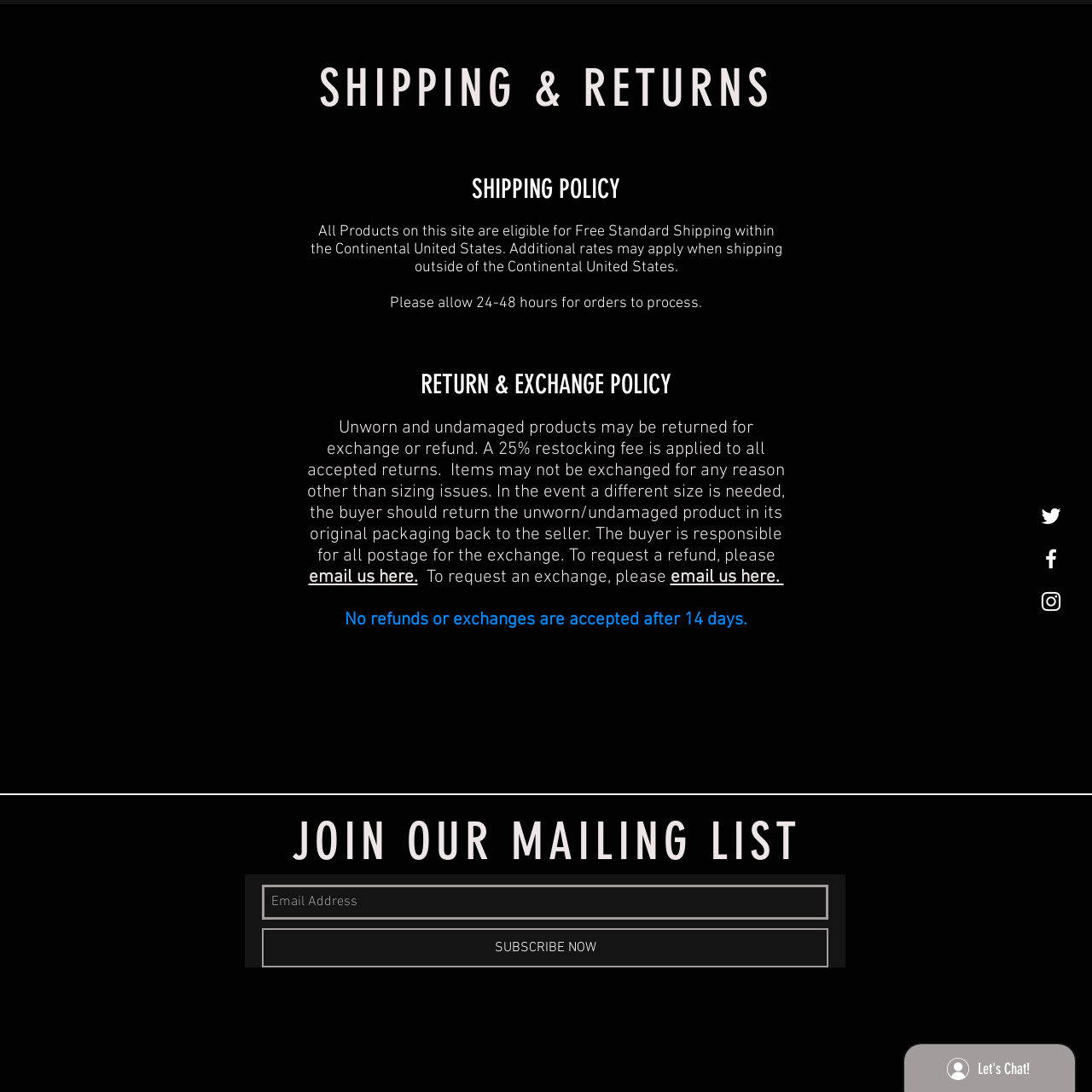What is the restocking fee for returns?
Refer to the image and provide a one-word or short phrase answer.

25%